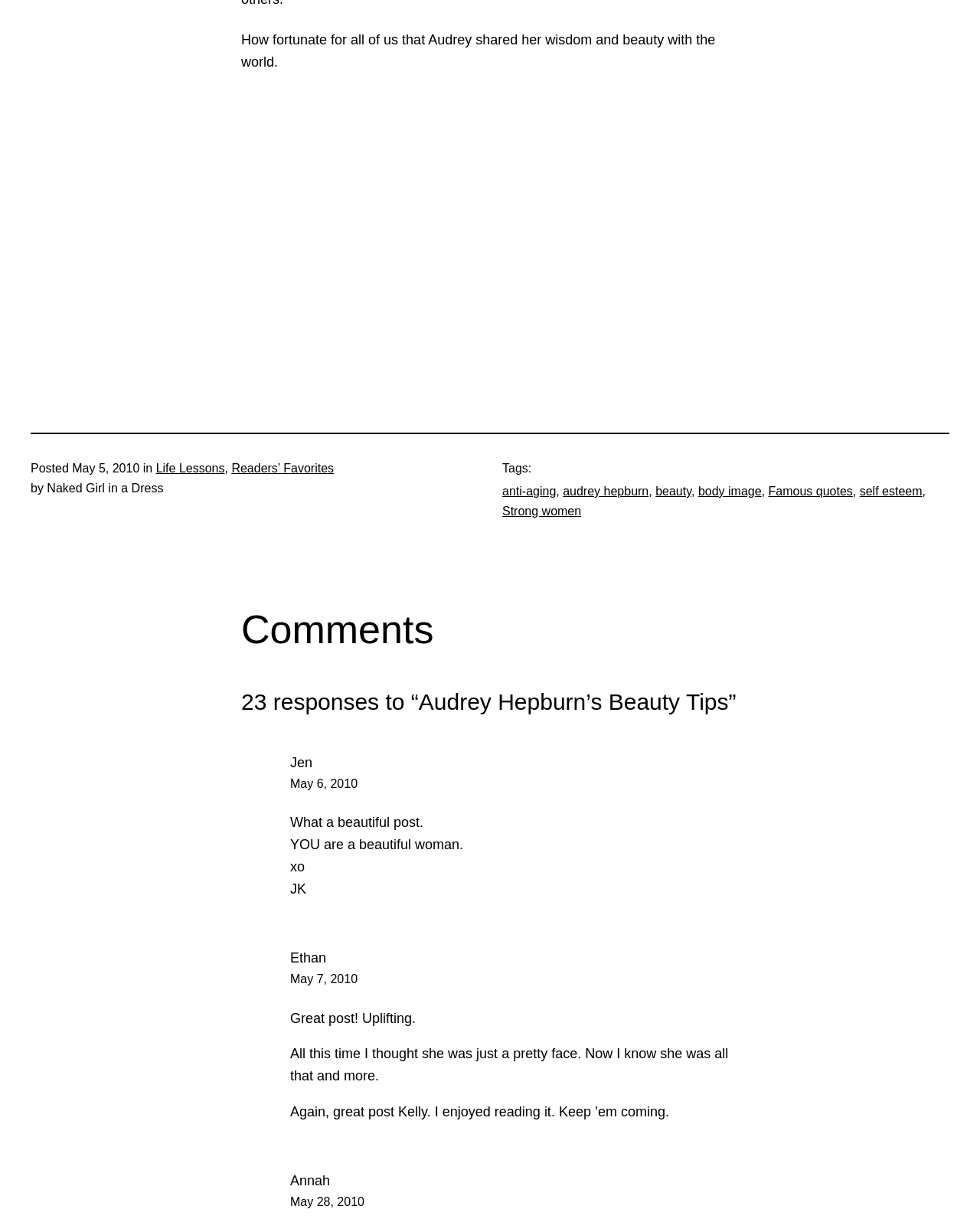Who is the author of the post?
With the help of the image, please provide a detailed response to the question.

I found the author's name by looking at the text 'by Naked Girl in a Dress'.